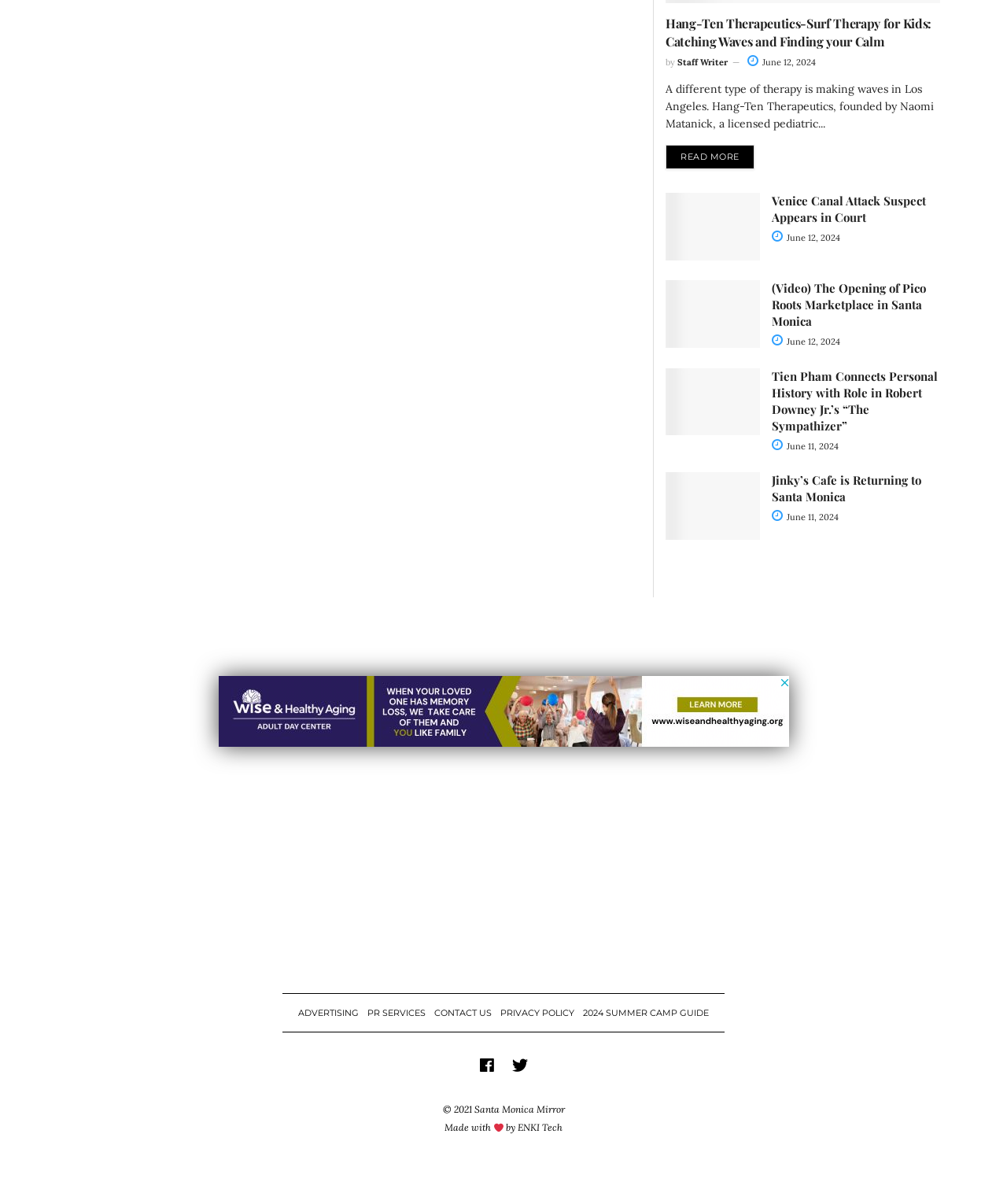Determine the bounding box coordinates of the clickable region to follow the instruction: "Read about Tien Pham's role in Robert Downey Jr.’s “The Sympathizer”".

[0.661, 0.306, 0.755, 0.362]